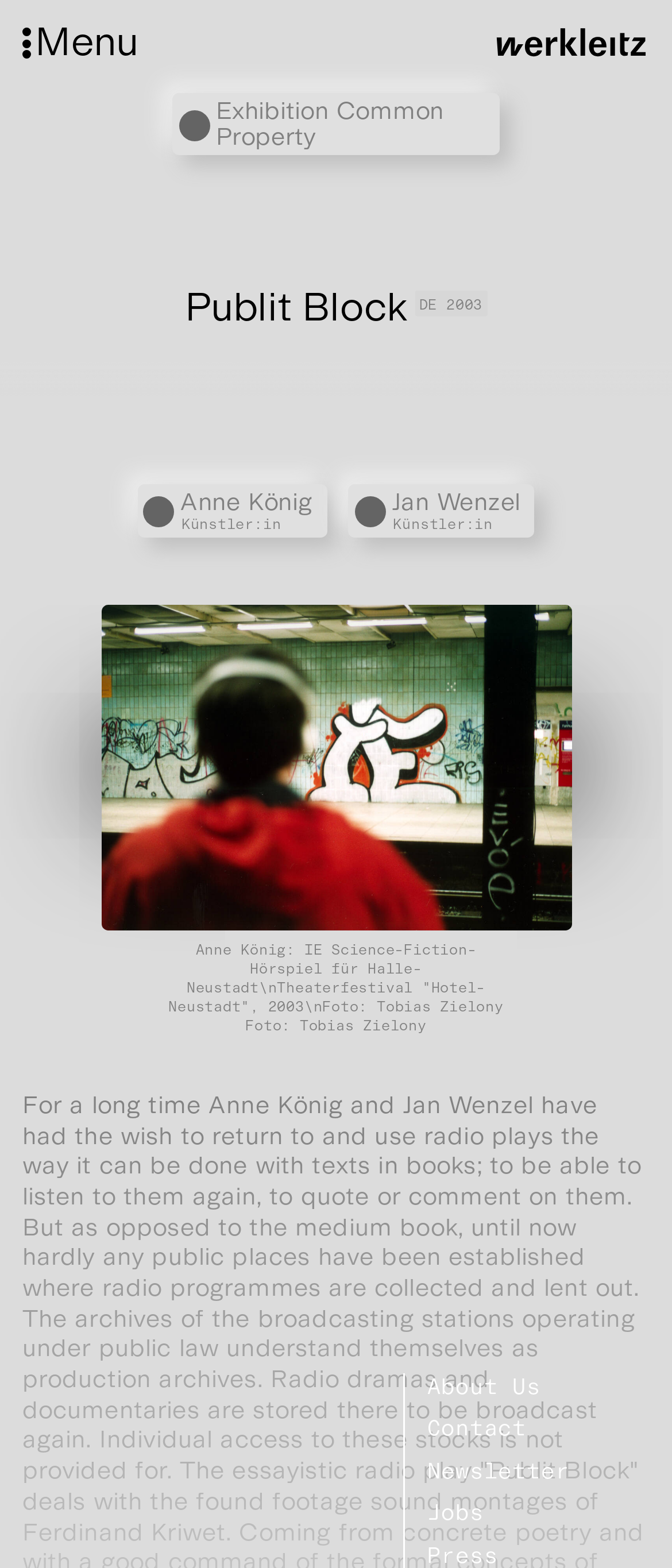Answer the following inquiry with a single word or phrase:
What is the year mentioned in the text?

2003